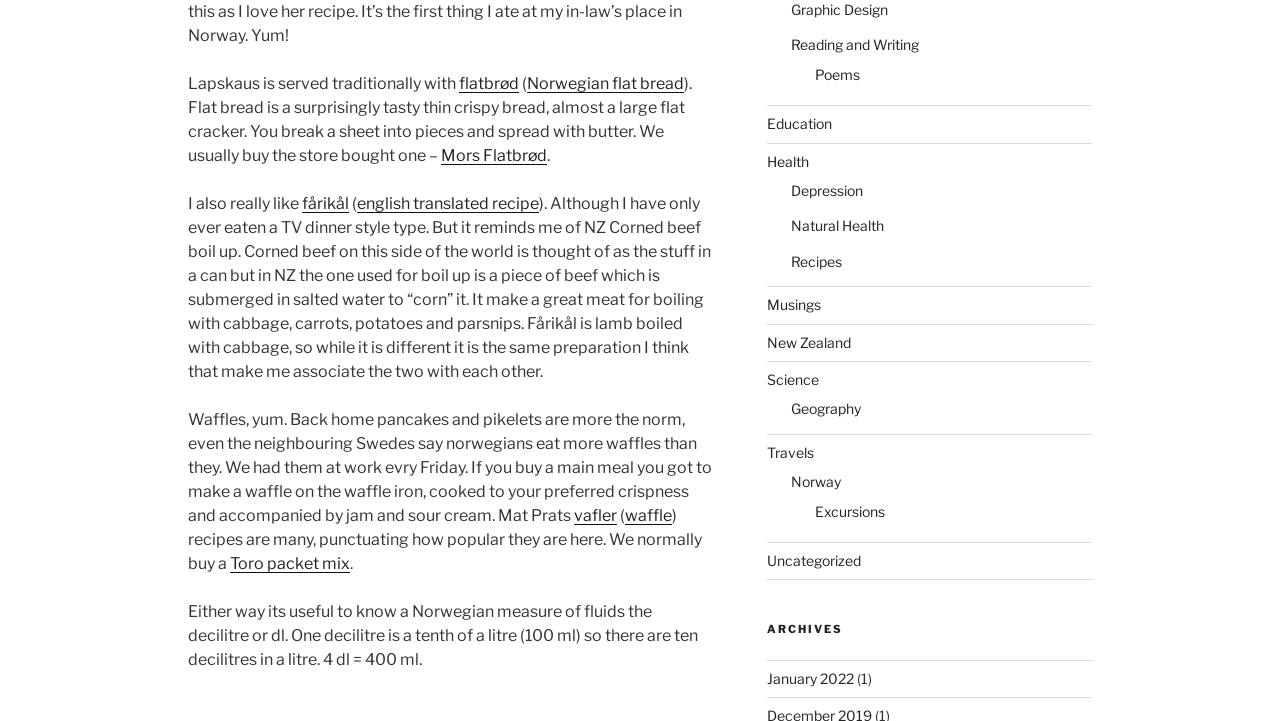Please specify the bounding box coordinates in the format (top-left x, top-left y, bottom-right x, bottom-right y), with values ranging from 0 to 1. Identify the bounding box for the UI component described as follows: Norway

[0.618, 0.656, 0.657, 0.68]